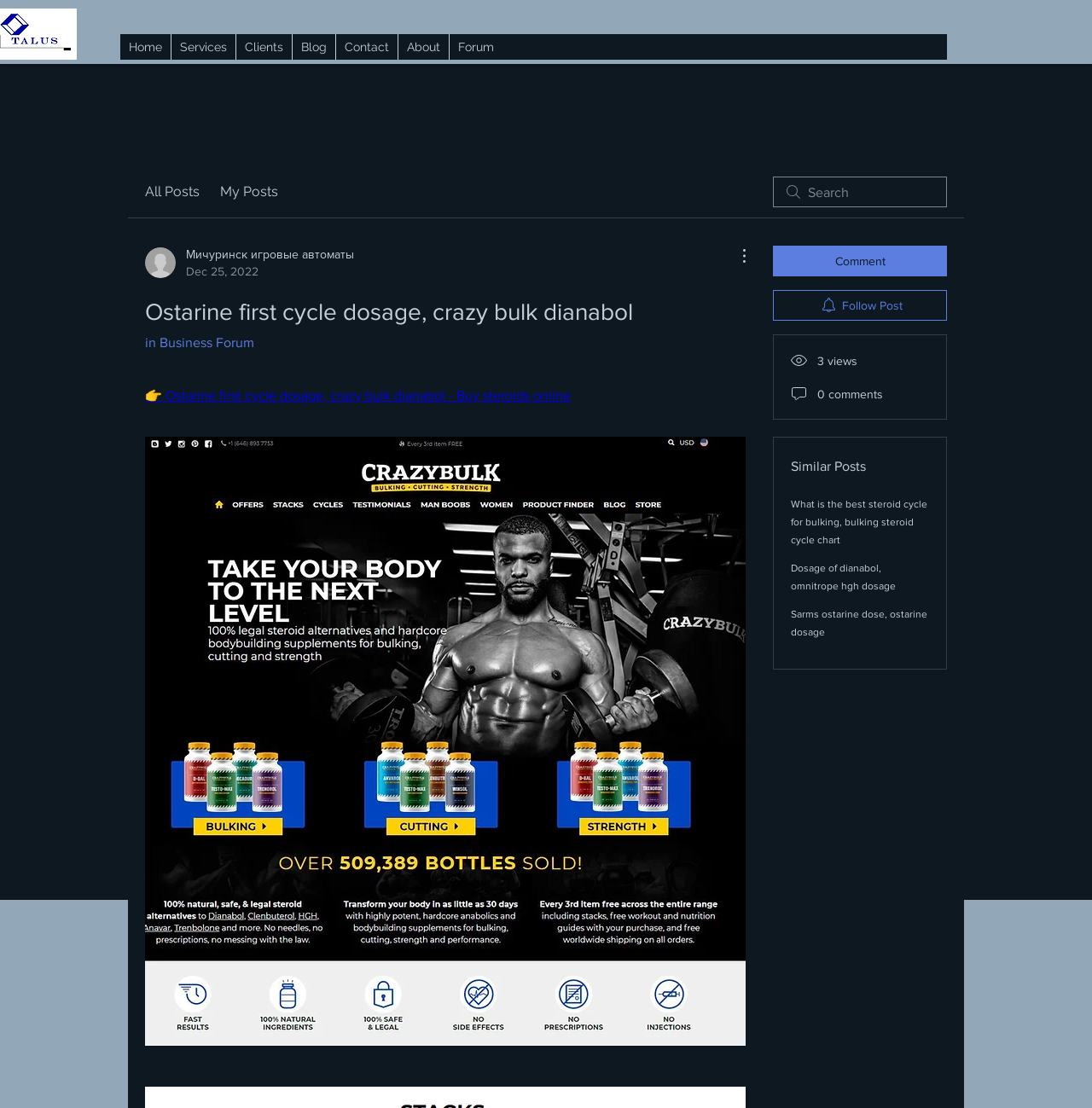How many views does the current post have? Using the information from the screenshot, answer with a single word or phrase.

3 views